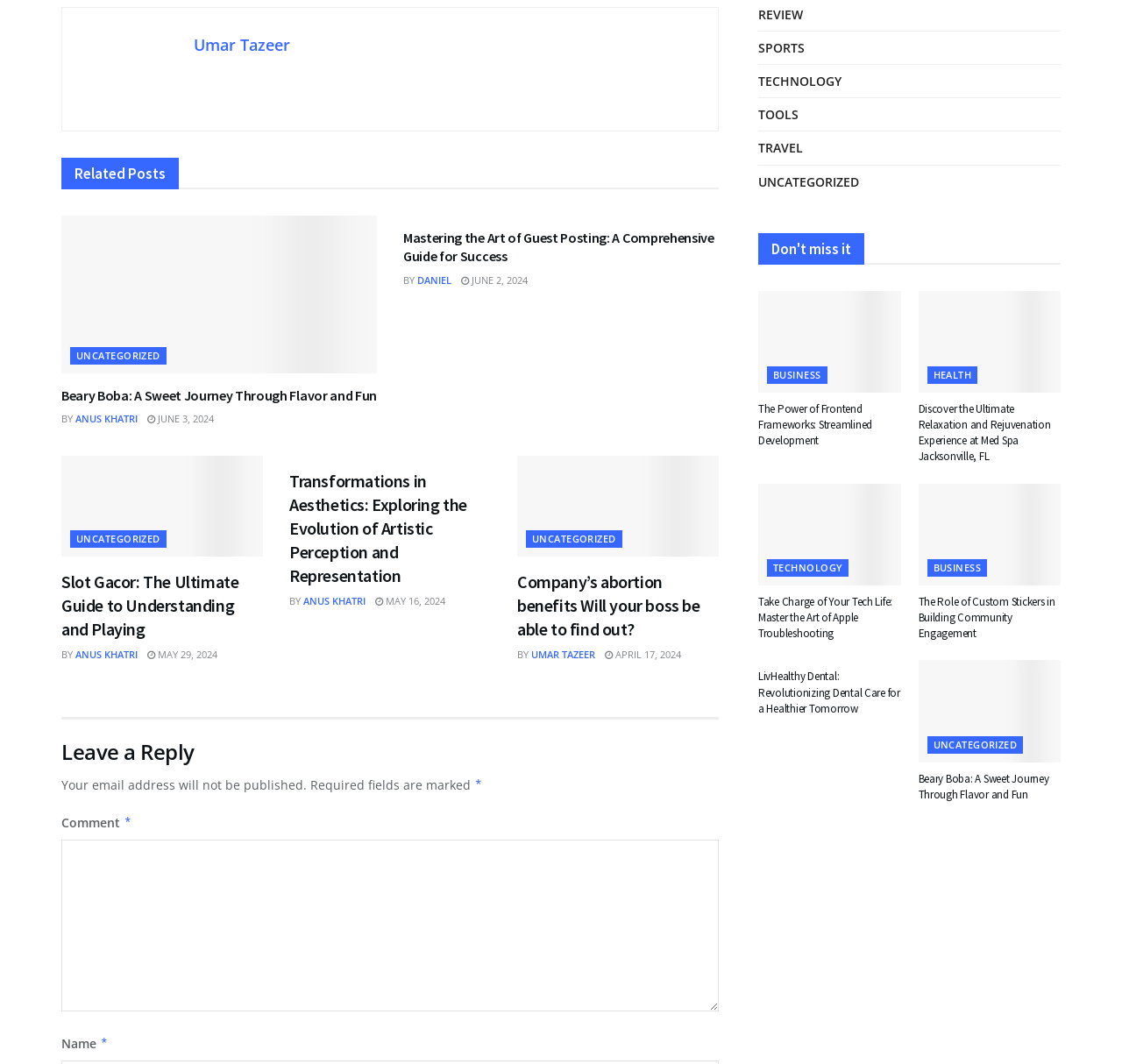What is the title of the article with the image labeled 'mochi donuts near me'?
From the details in the image, answer the question comprehensively.

I found the title of the article by looking at the article section with the image labeled 'mochi donuts near me'. The image is accompanied by a link with the same label, which is likely the title of the article.